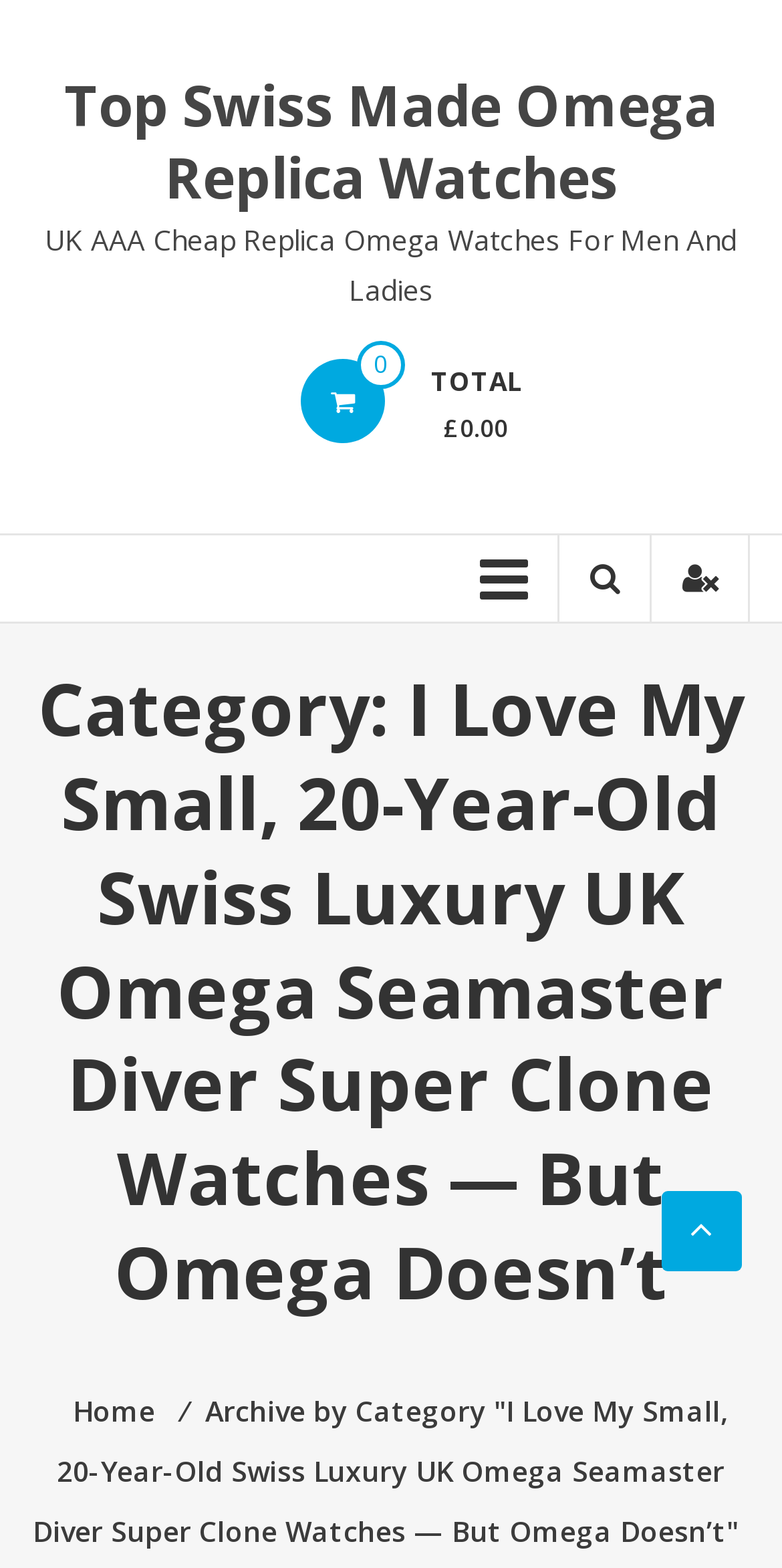Refer to the element description 0 and identify the corresponding bounding box in the screenshot. Format the coordinates as (top-left x, top-left y, bottom-right x, bottom-right y) with values in the range of 0 to 1.

[0.385, 0.229, 0.492, 0.283]